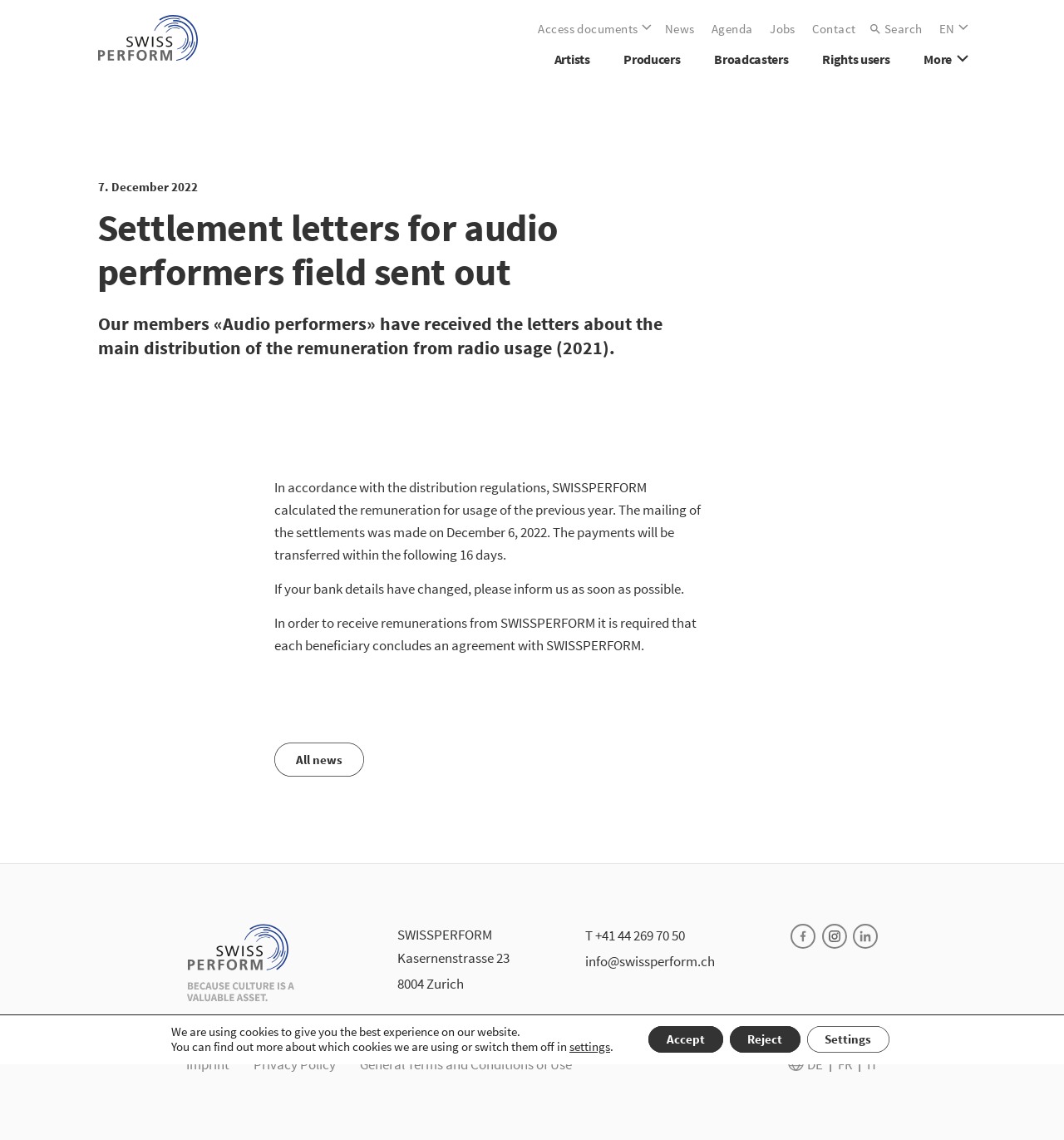Identify the bounding box for the element characterized by the following description: "All news".

[0.258, 0.652, 0.342, 0.681]